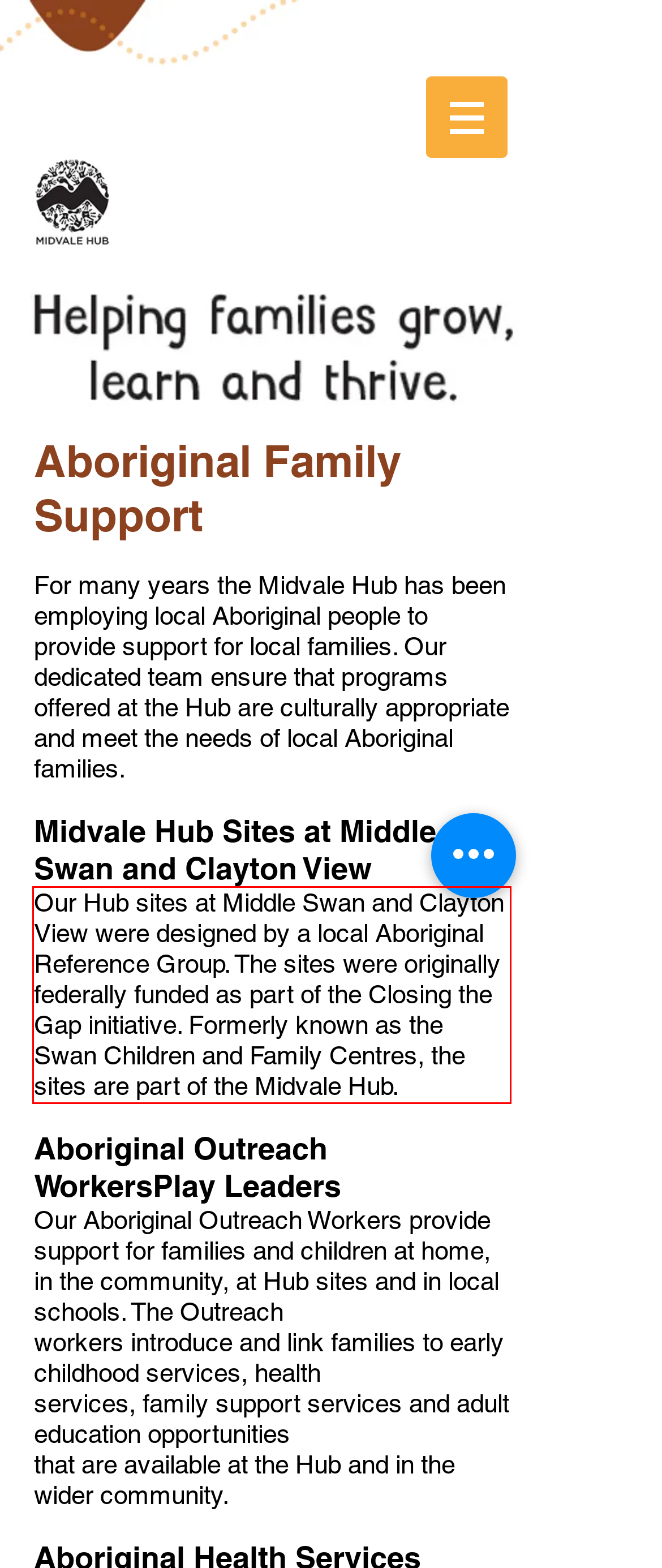You are provided with a screenshot of a webpage that includes a red bounding box. Extract and generate the text content found within the red bounding box.

Our Hub sites at Middle Swan and Clayton View were designed by a local Aboriginal Reference Group. The sites were originally federally funded as part of the Closing the Gap initiative. Formerly known as the Swan Children and Family Centres, the sites are part of the Midvale Hub.